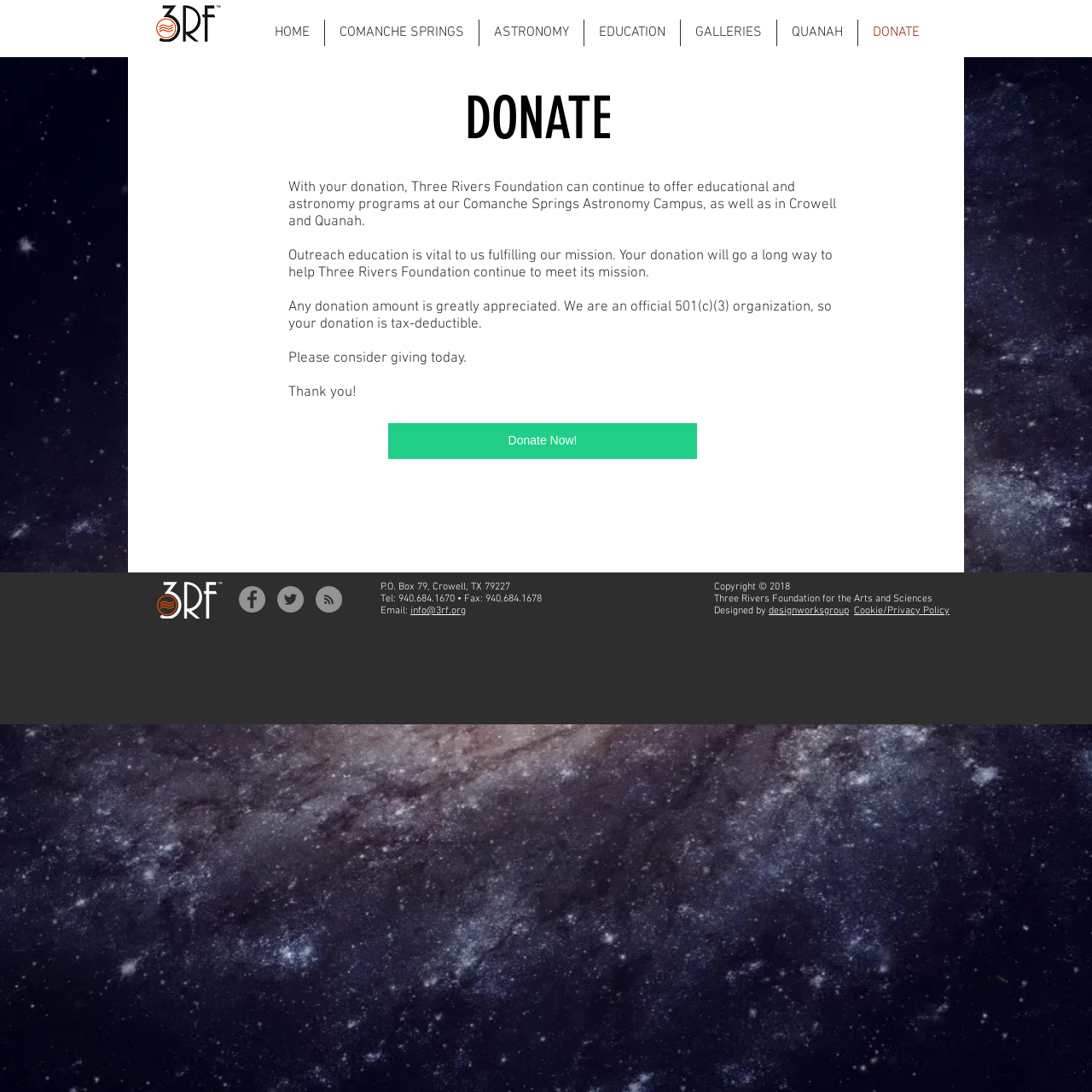Using the provided element description: "aria-label="RSS - Grey Circle"", determine the bounding box coordinates of the corresponding UI element in the screenshot.

[0.289, 0.537, 0.313, 0.561]